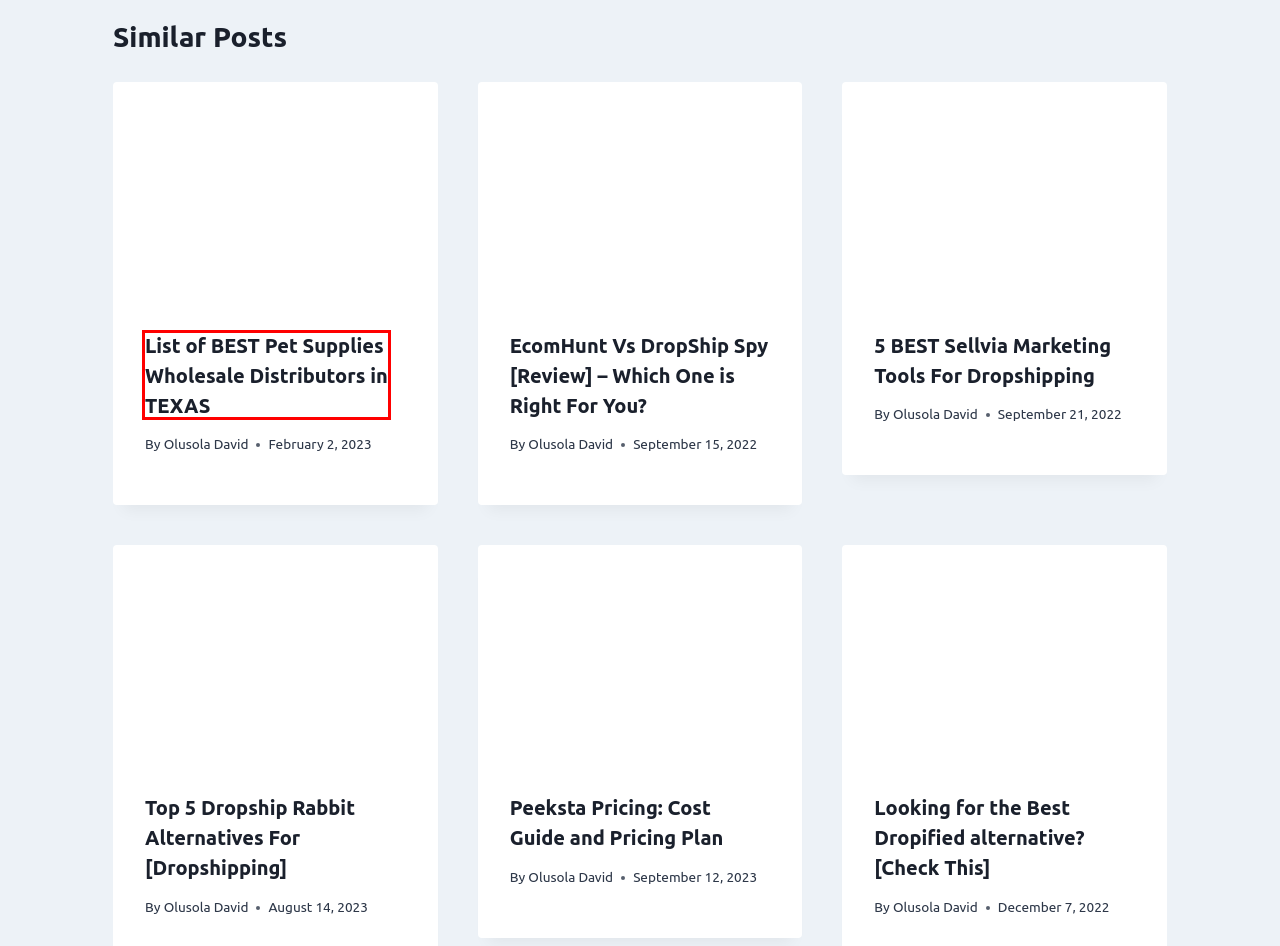Analyze the screenshot of a webpage featuring a red rectangle around an element. Pick the description that best fits the new webpage after interacting with the element inside the red bounding box. Here are the candidates:
A. Top 5 Dropship Rabbit Alternatives For [Dropshipping]
B. AliDropship Premium Products Review: Working OR Not?
C. Peeksta Pricing: Cost Guide and Pricing Plan
D. (6 in 1) AliDropship Add-on bundle To Boost Your Sales
E. List of BEST Pet Supplies Wholesale Distributors in TEXAS
F. EcomHunt Vs DropShip Spy [Review] - Which One is Right For You?
G. 5 BEST Sellvia Marketing Tools For Dropshipping
H. Looking for the Best Dropified alternative? [Check This]

E